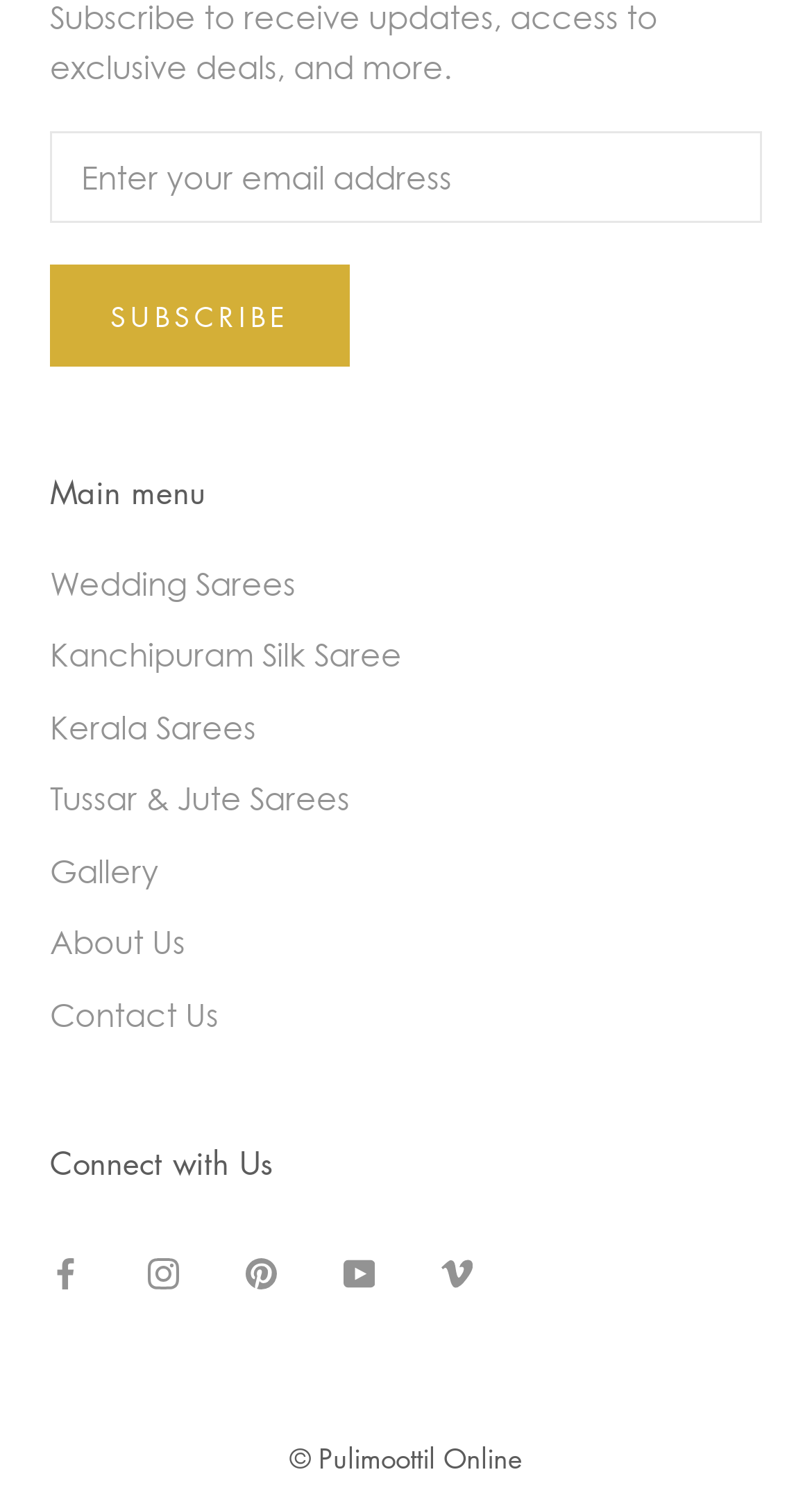Locate the bounding box coordinates of the area you need to click to fulfill this instruction: 'Subscribe to newsletter'. The coordinates must be in the form of four float numbers ranging from 0 to 1: [left, top, right, bottom].

[0.062, 0.178, 0.432, 0.246]